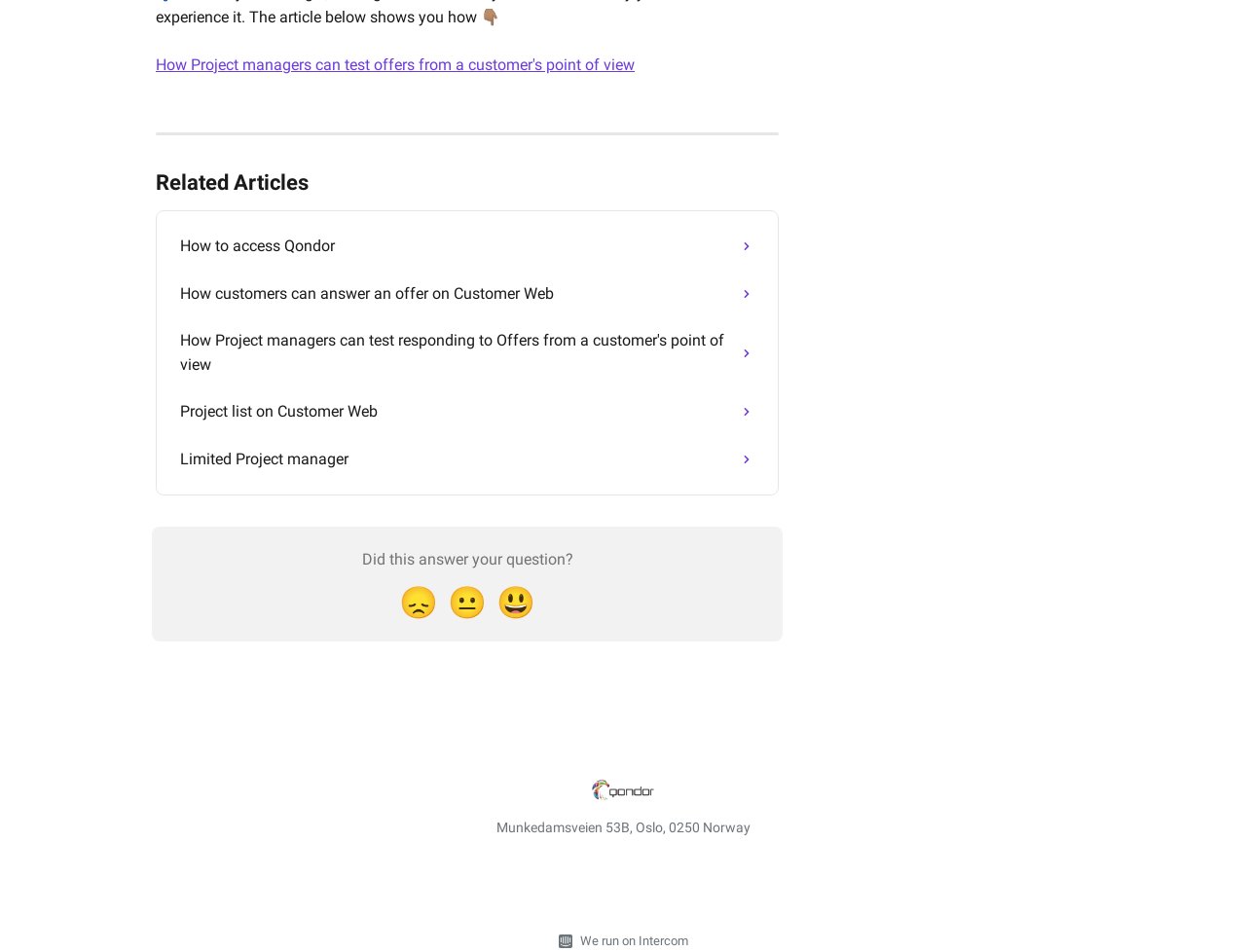What is the title of the first related article?
Carefully examine the image and provide a detailed answer to the question.

I found the title of the first related article by looking at the text of the first link element, which is 'How Project managers can test offers from a customer's point of view'.